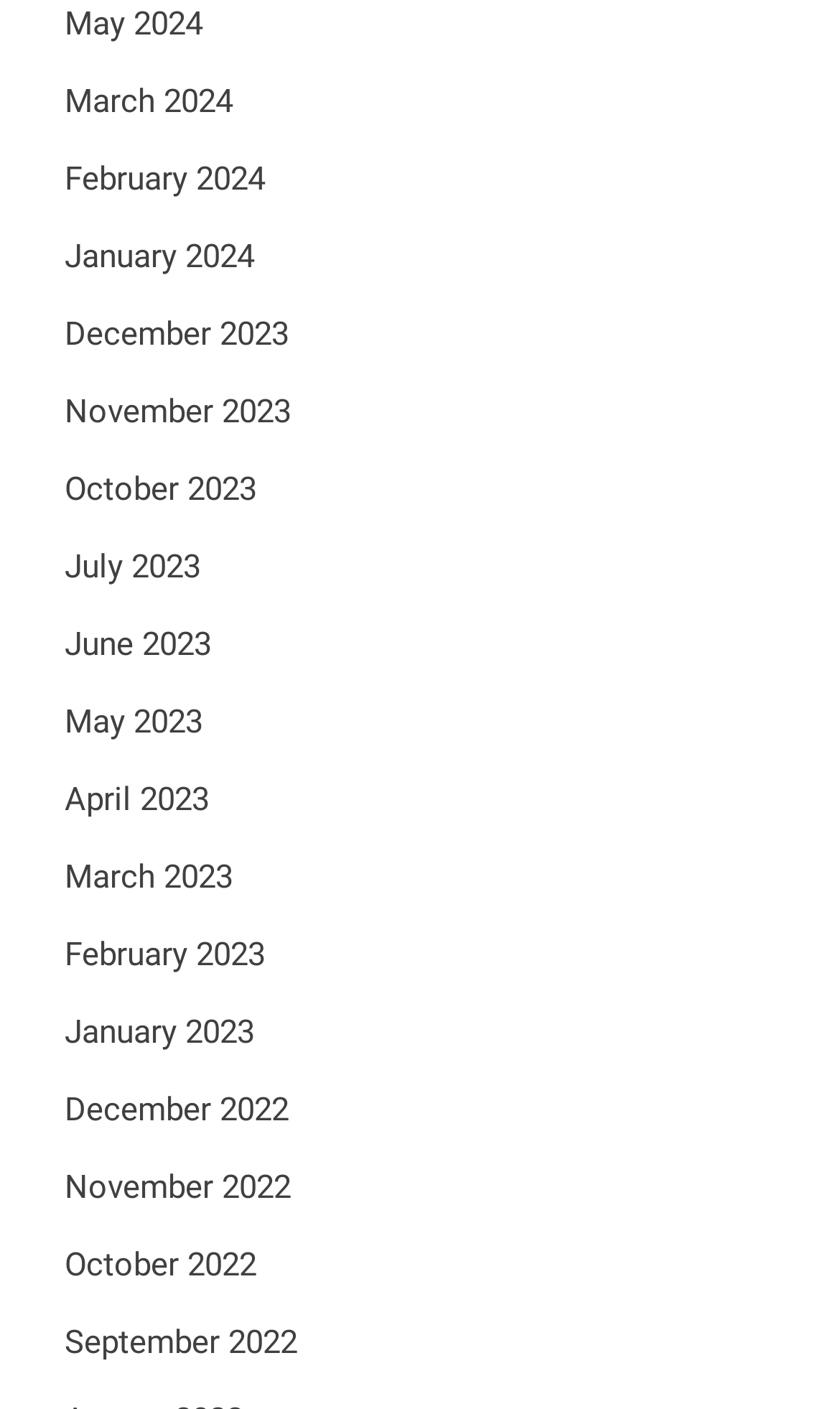How many links are available on the webpage?
Please respond to the question thoroughly and include all relevant details.

I counted the number of links on the webpage and found that there are 21 links available, each representing a different month.